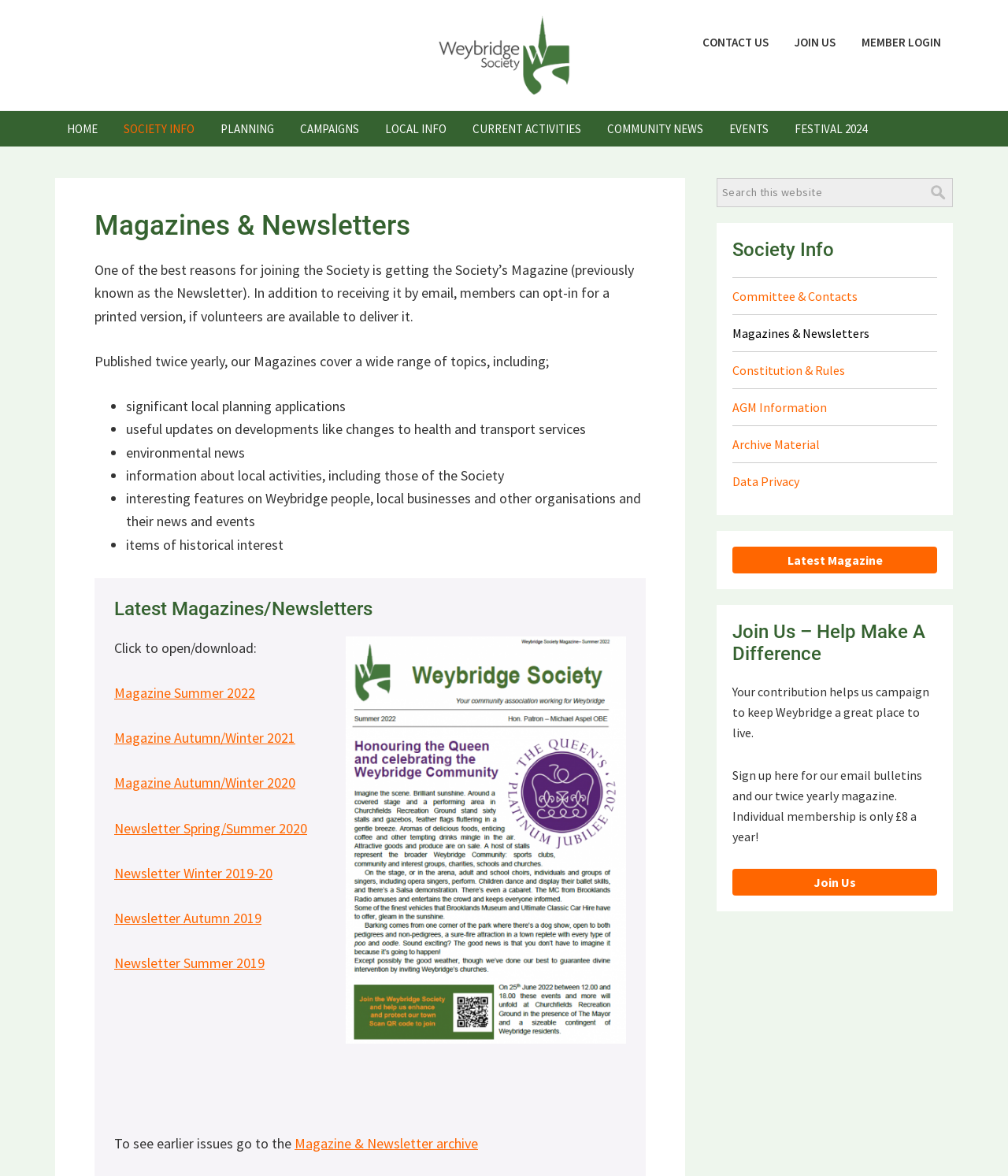Please locate the bounding box coordinates of the element that should be clicked to complete the given instruction: "Join the society".

[0.777, 0.019, 0.841, 0.051]